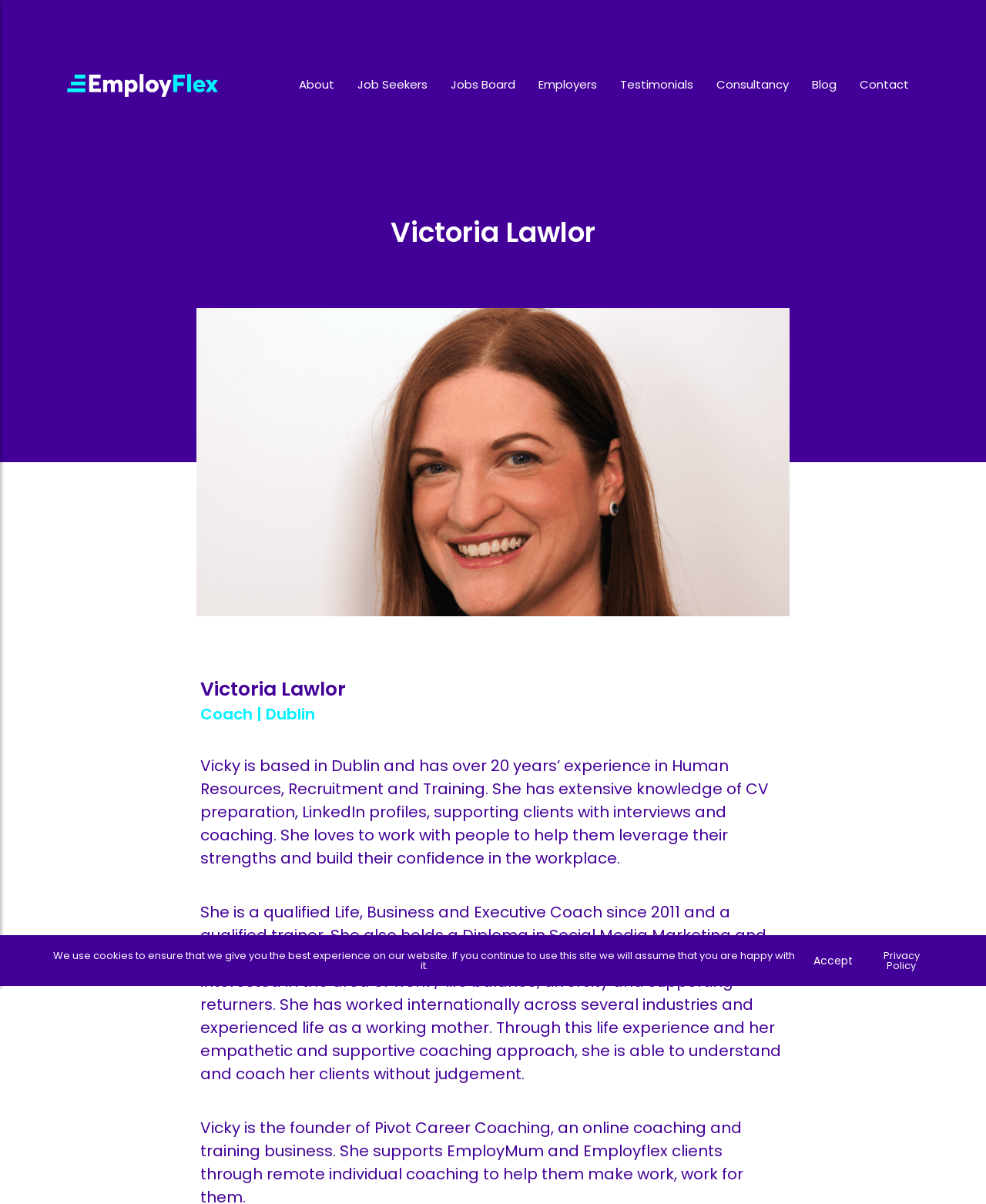Please locate the bounding box coordinates of the element's region that needs to be clicked to follow the instruction: "Contact Employflex". The bounding box coordinates should be provided as four float numbers between 0 and 1, i.e., [left, top, right, bottom].

[0.872, 0.063, 0.922, 0.077]